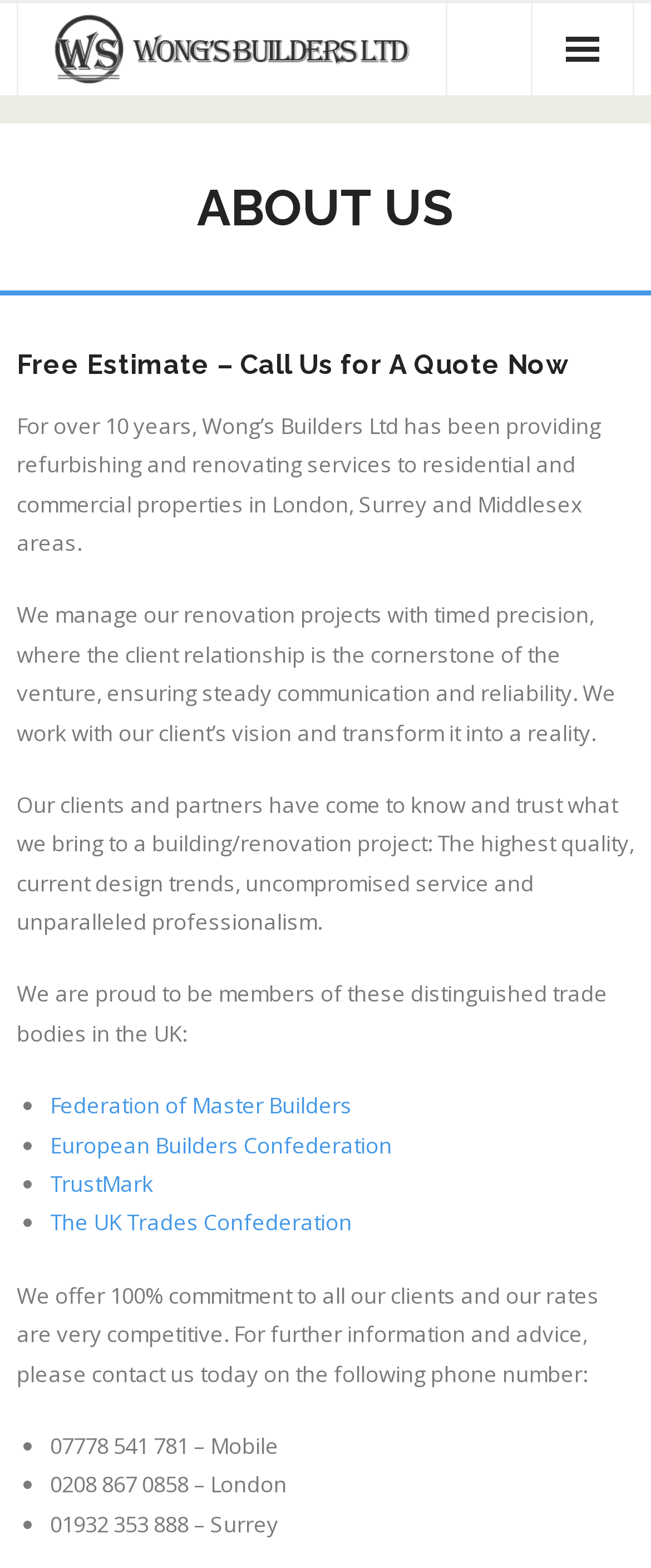Using the provided element description: "Home", determine the bounding box coordinates of the corresponding UI element in the screenshot.

[0.051, 0.061, 0.949, 0.108]